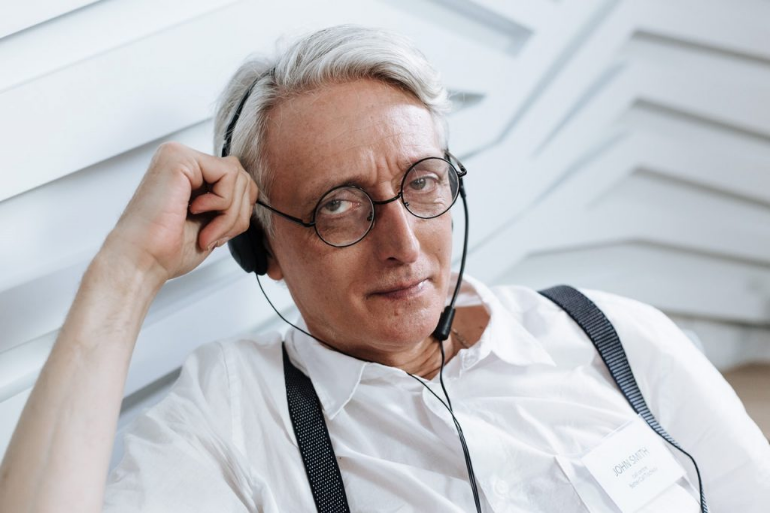Give a one-word or one-phrase response to the question:
What is the man resting his hand on?

His head